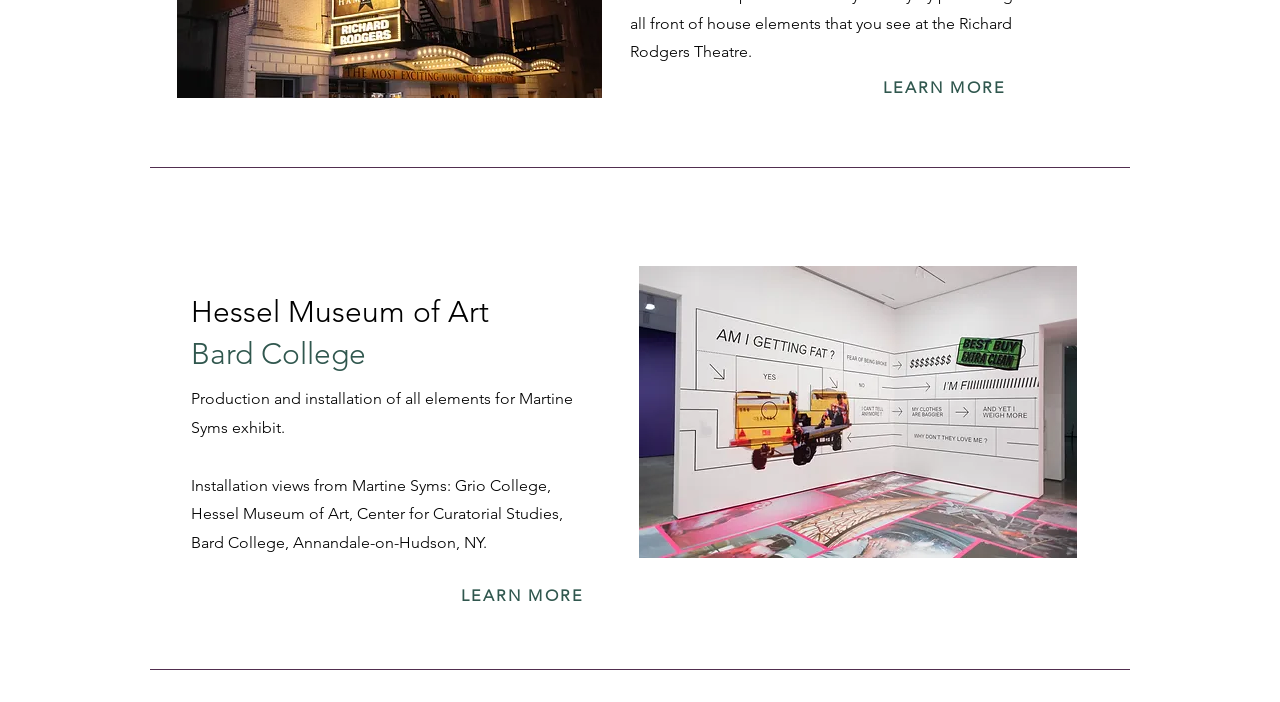Find the bounding box coordinates corresponding to the UI element with the description: "LEARN MORE". The coordinates should be formatted as [left, top, right, bottom], with values as floats between 0 and 1.

[0.682, 0.096, 0.793, 0.153]